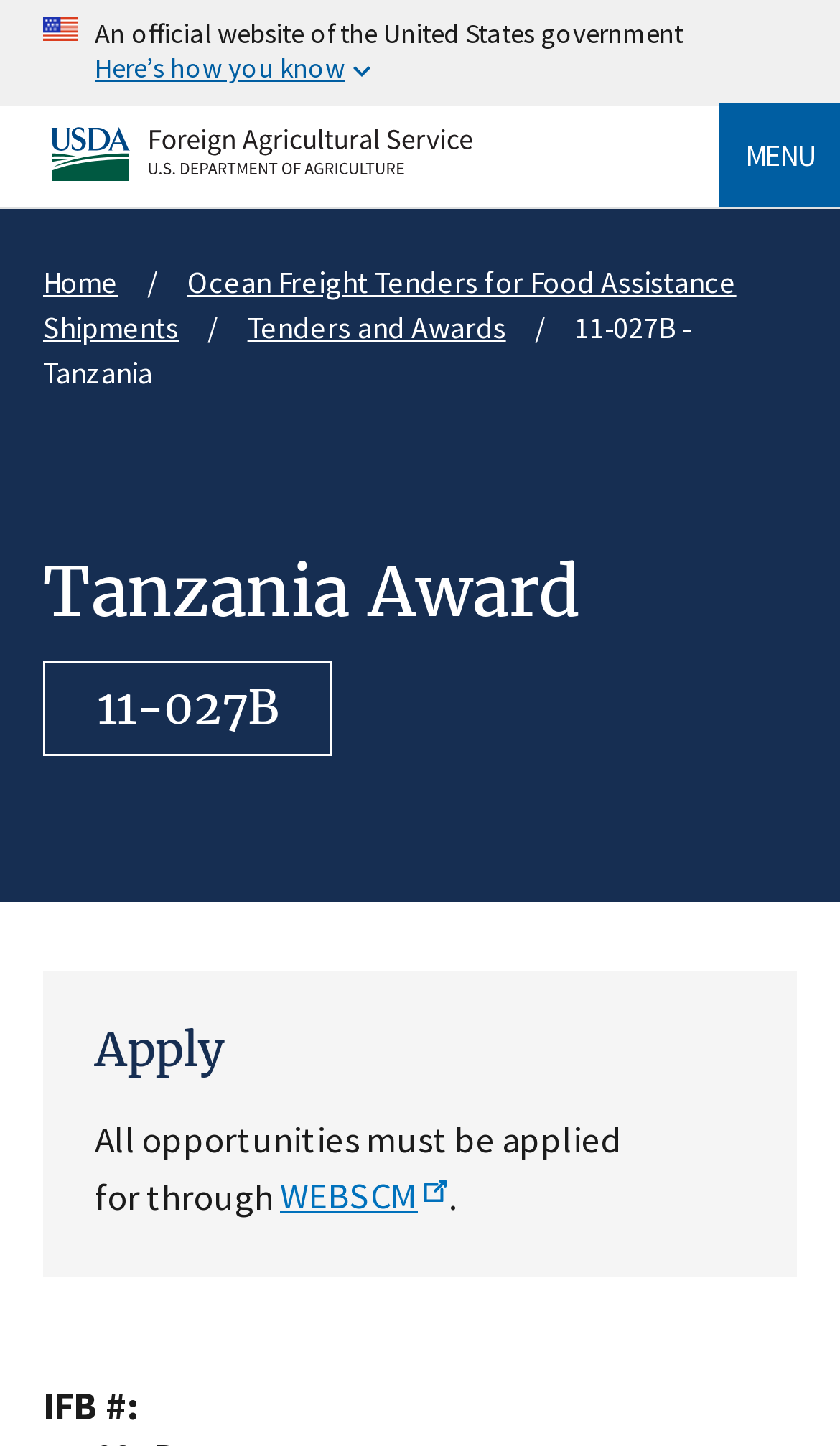What is the title of the award mentioned on the webpage?
Examine the image and give a concise answer in one word or a short phrase.

Tanzania Award 11-027B